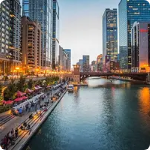Provide a comprehensive description of the image.

The image captures a stunning view of the Chicago River at twilight, showcasing the city’s vibrant skyline flanked by tall glass buildings that reflect the warm glow of lights. Along the riverbank, people can be seen enjoying the scenic beauty, with some seated in areas designed for relaxation. The illuminated bridges add to the charm, creating a picturesque urban landscape that highlights Chicago’s architectural splendor. This moment encapsulates the city's dynamic atmosphere, merging nature and urban life amidst the backdrop of historical and modern structures.